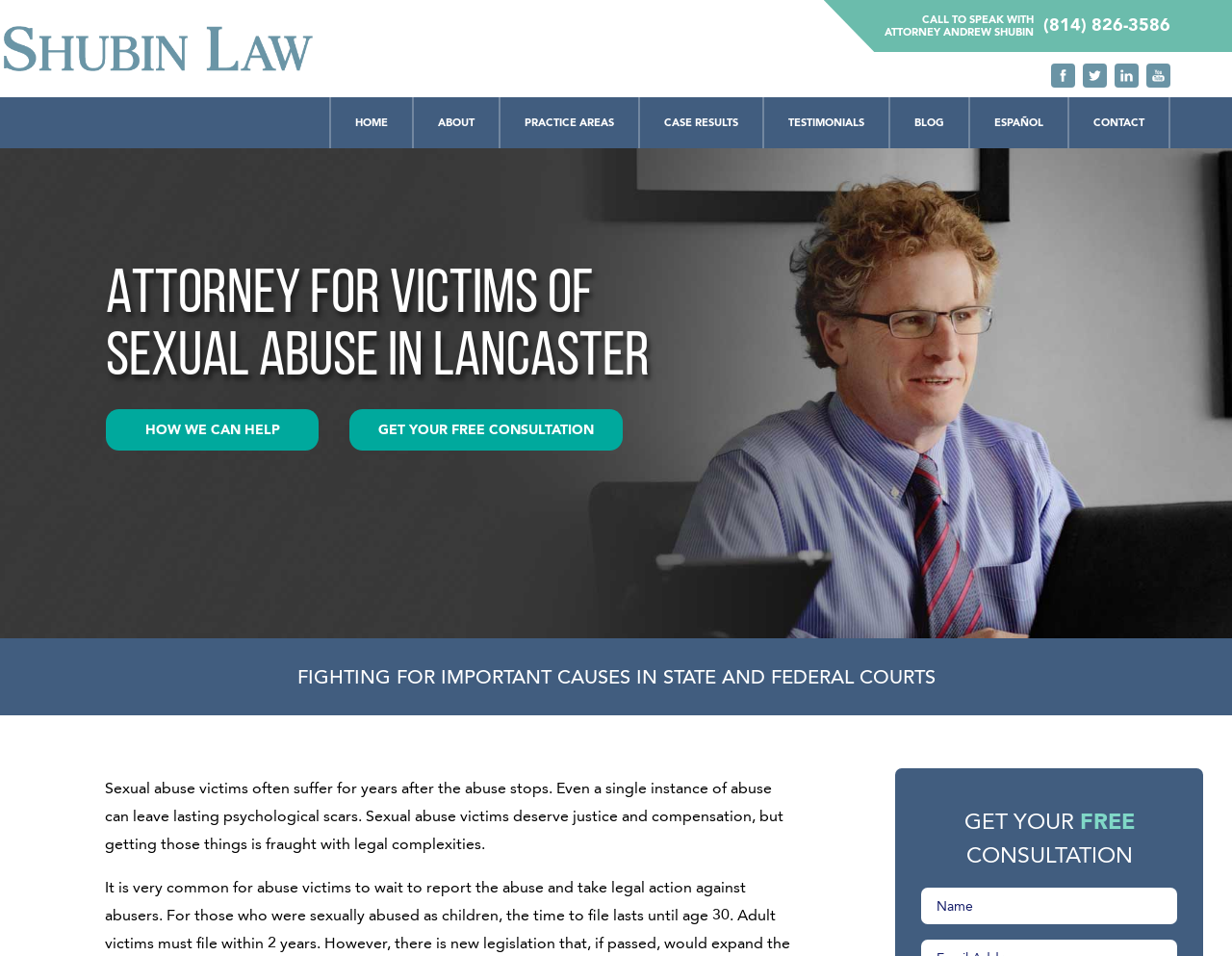Please mark the clickable region by giving the bounding box coordinates needed to complete this instruction: "Enter your information in the text box".

[0.748, 0.929, 0.955, 0.967]